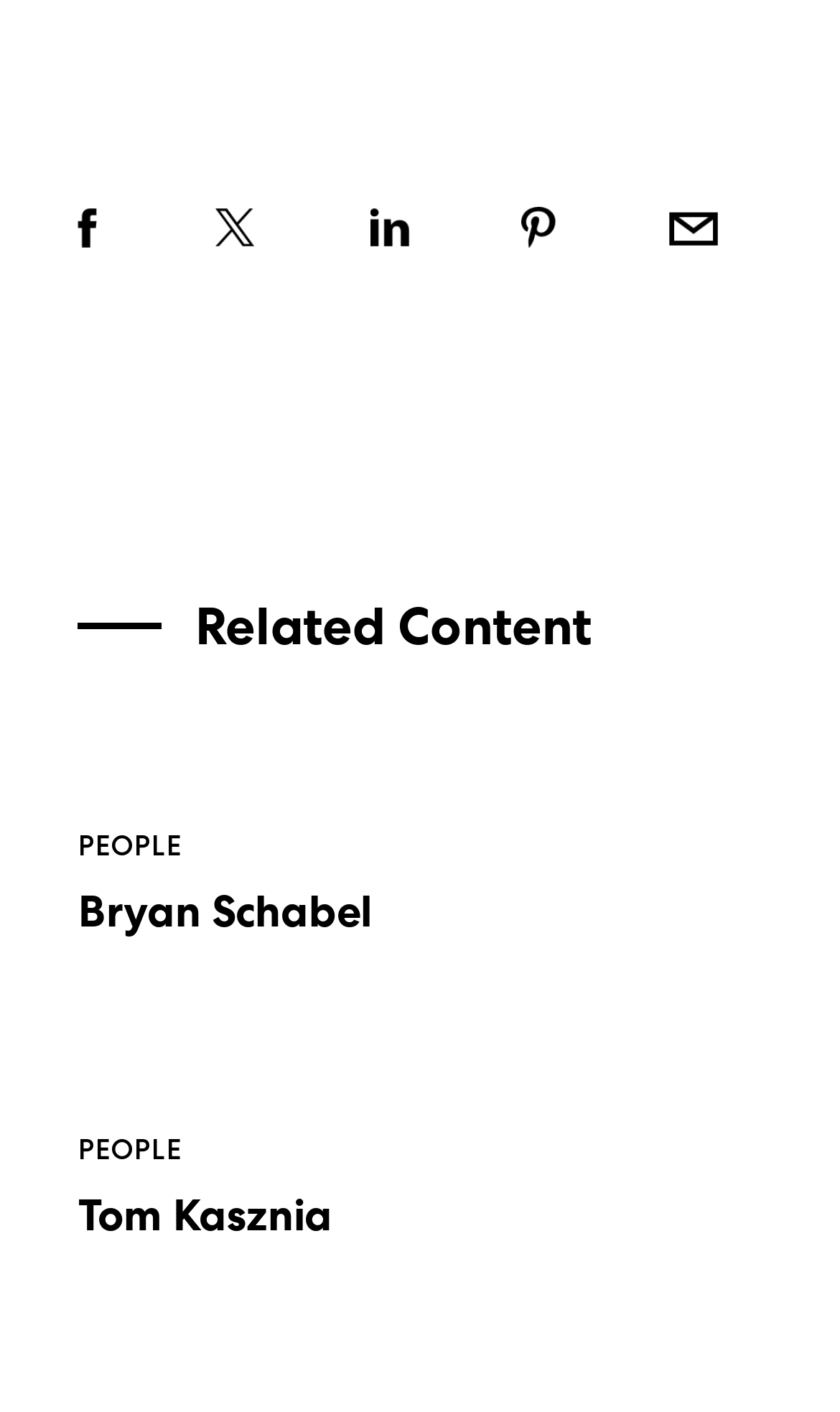Give a one-word or one-phrase response to the question:
What is the first social media platform to share content?

Facebook